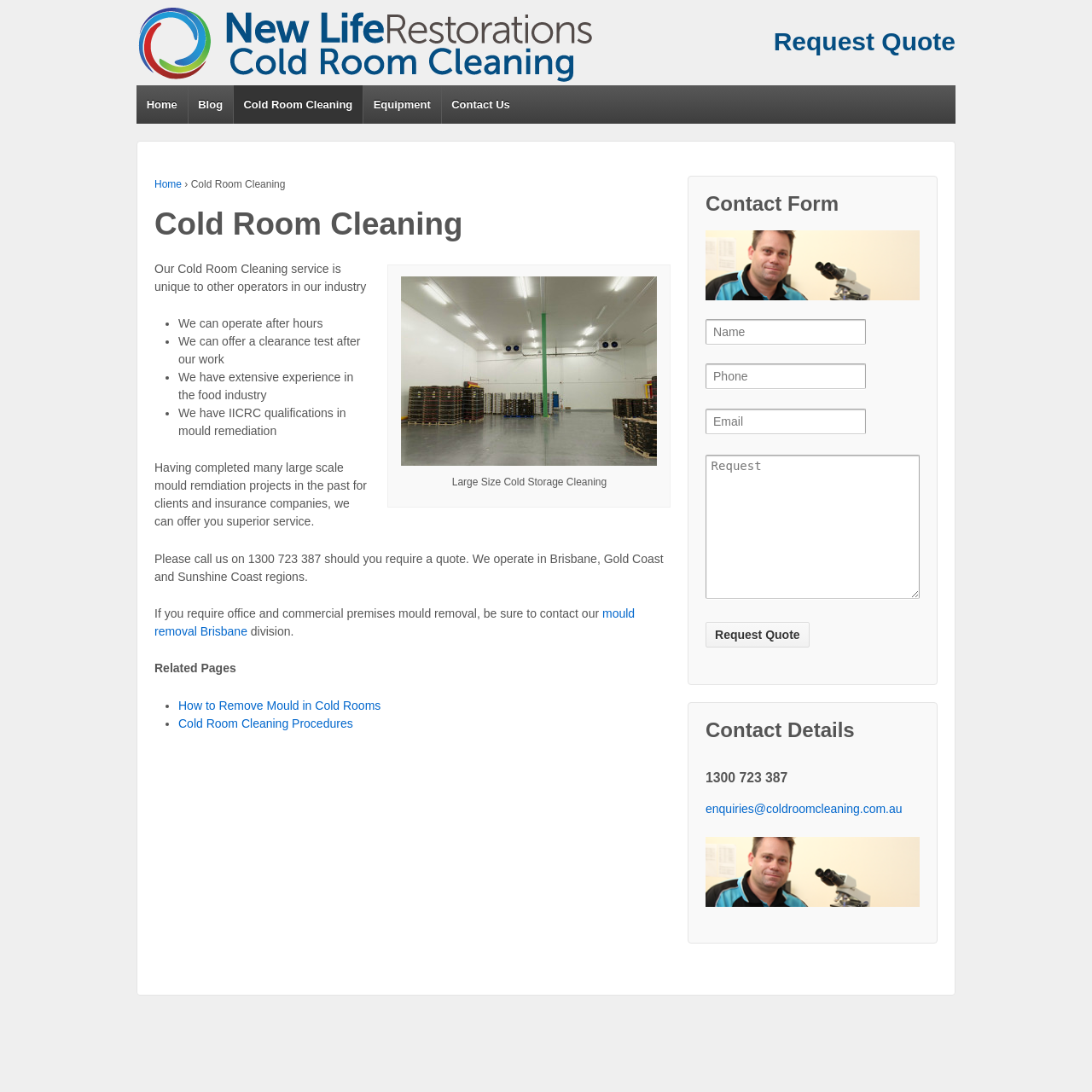Locate the bounding box coordinates of the area you need to click to fulfill this instruction: 'search for something'. The coordinates must be in the form of four float numbers ranging from 0 to 1: [left, top, right, bottom].

None